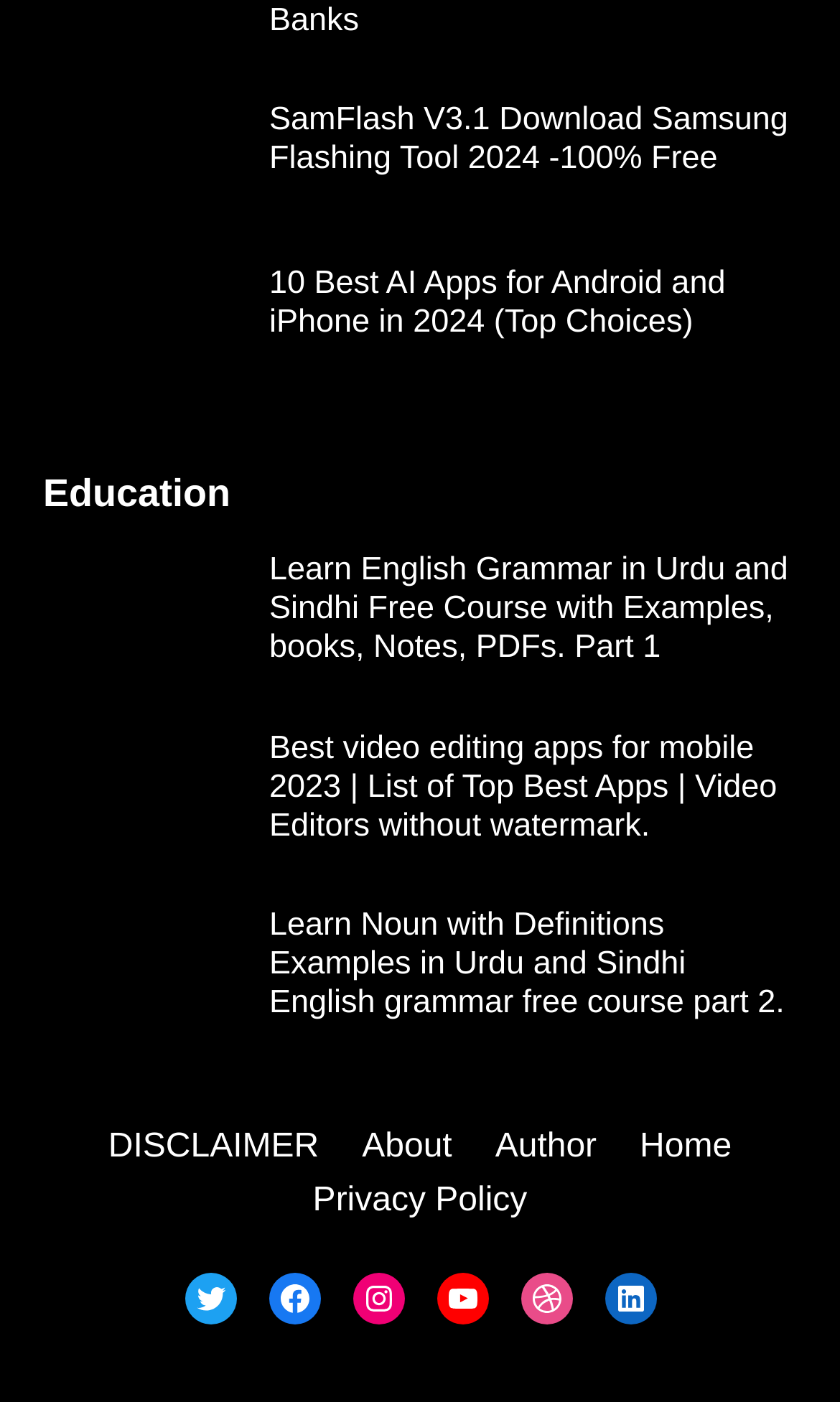Determine the bounding box coordinates of the section I need to click to execute the following instruction: "Follow on Twitter". Provide the coordinates as four float numbers between 0 and 1, i.e., [left, top, right, bottom].

[0.219, 0.908, 0.281, 0.944]